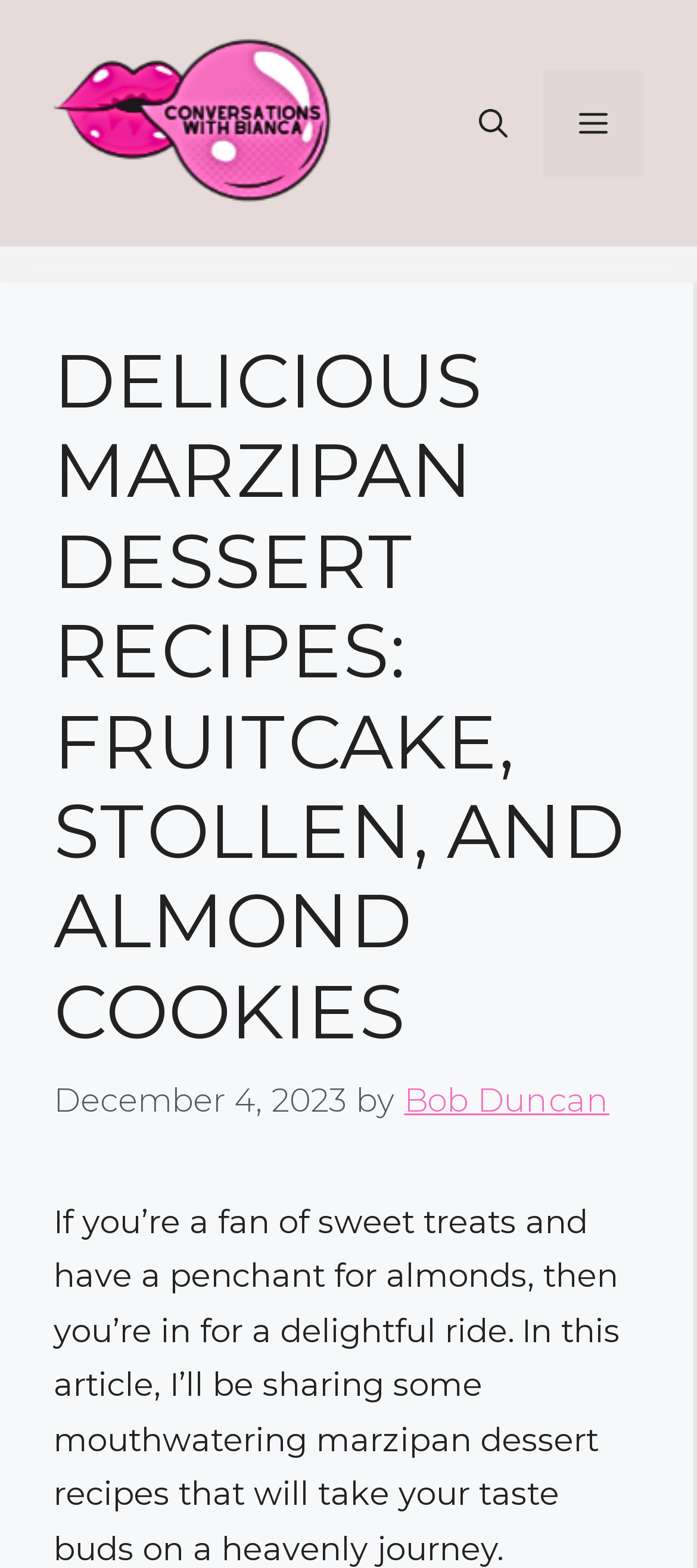Who is the author of the article?
Refer to the image and give a detailed answer to the query.

I found the author's name by looking at the link element in the header section, which contains the text 'Bob Duncan'.